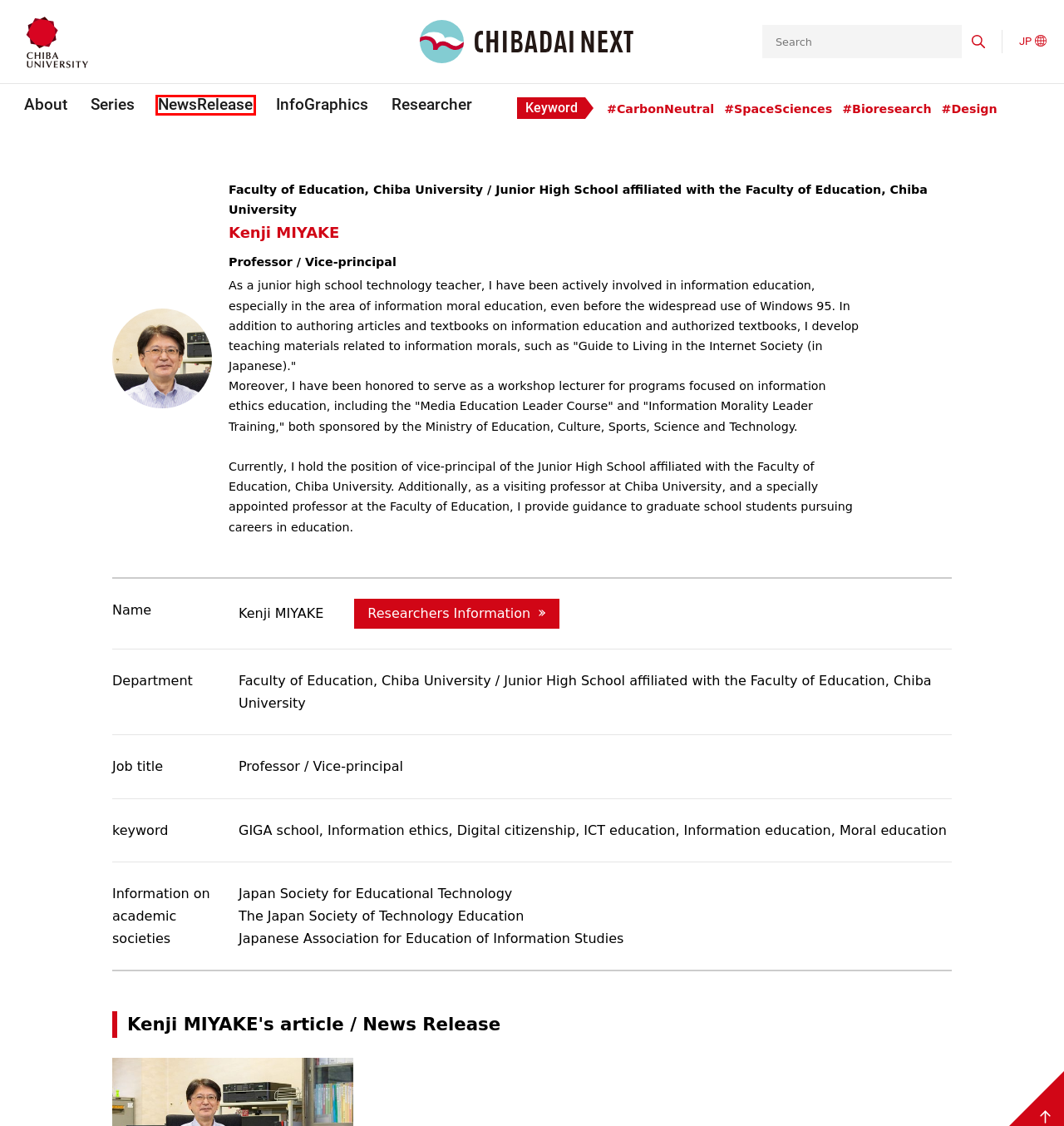Given a screenshot of a webpage with a red rectangle bounding box around a UI element, select the best matching webpage description for the new webpage that appears after clicking the highlighted element. The candidate descriptions are:
A. タグ「design」の記事 | CHIBADAI NEXT
B. Chiba University
C. INFOGRAPHICS | CHIBADAI NEXT
D. Series | CHIBADAI NEXT
E. Kenji Miyake - My portal - researchmap
F. NEWS | CHIBADAI NEXT
G. CHIBADAI NEXT
H. タグ「Bioresearch」の記事 | CHIBADAI NEXT

F